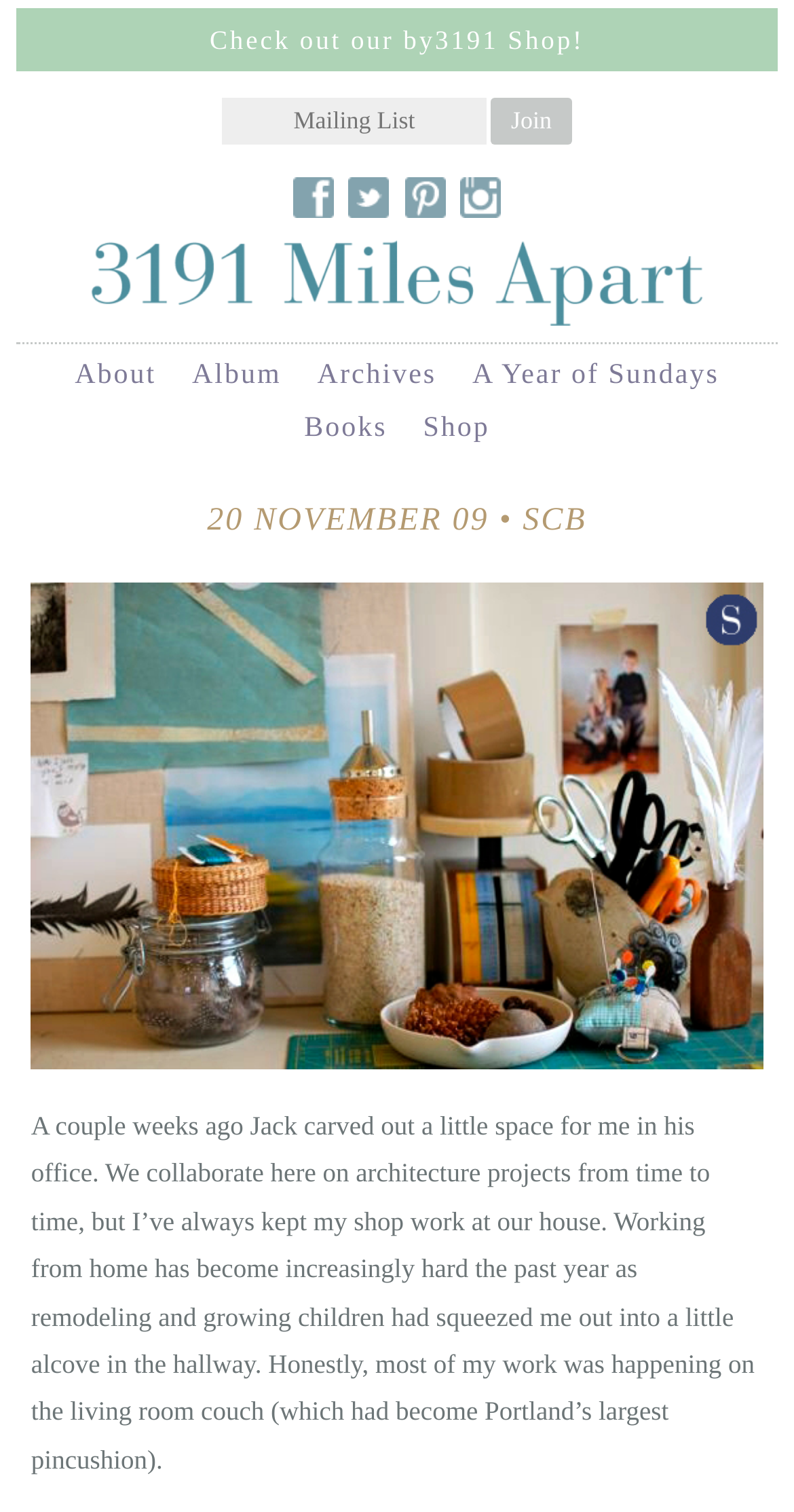Mark the bounding box of the element that matches the following description: "name="subscribe" value="Join"".

[0.618, 0.064, 0.72, 0.095]